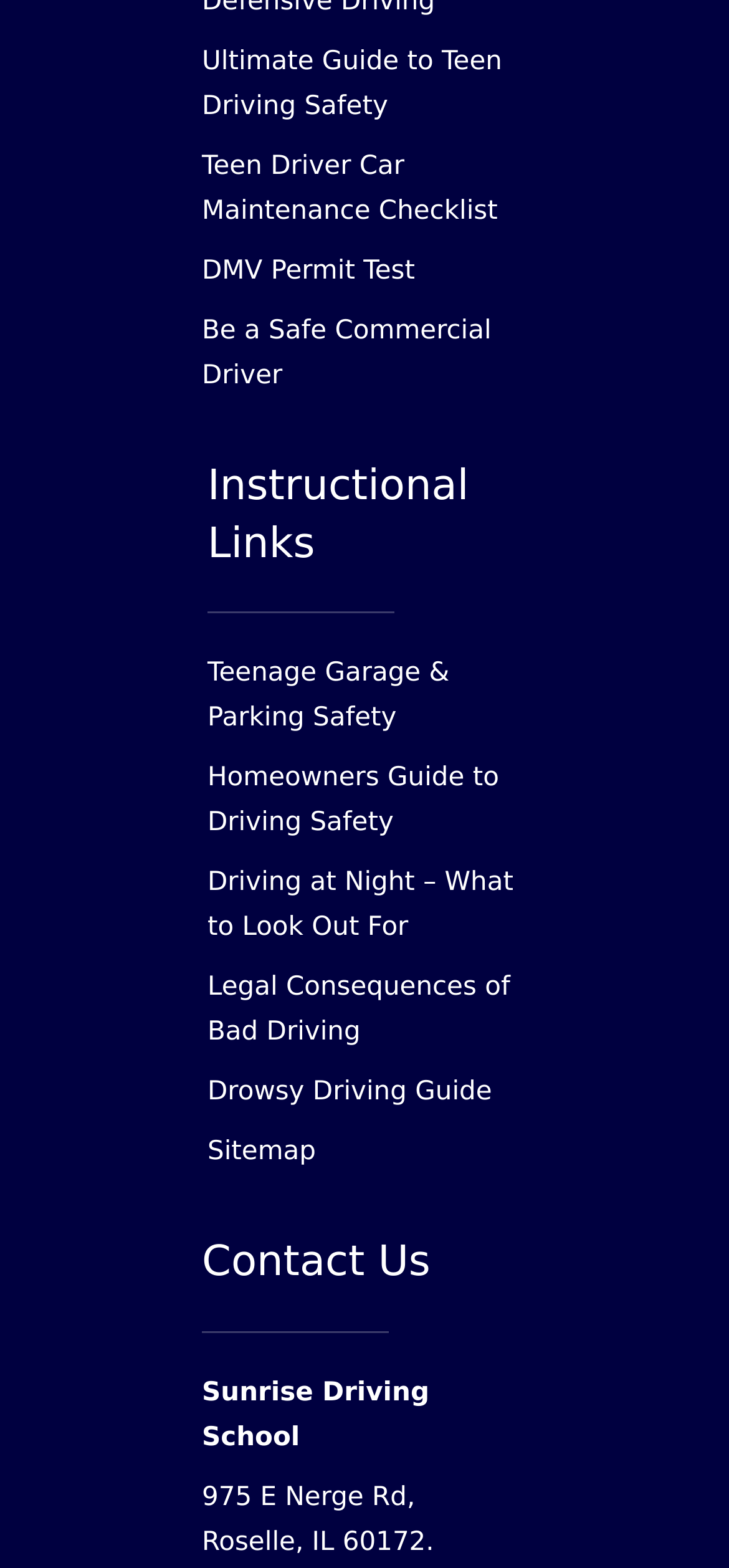Given the element description: "Sitemap", predict the bounding box coordinates of this UI element. The coordinates must be four float numbers between 0 and 1, given as [left, top, right, bottom].

[0.285, 0.725, 0.433, 0.744]